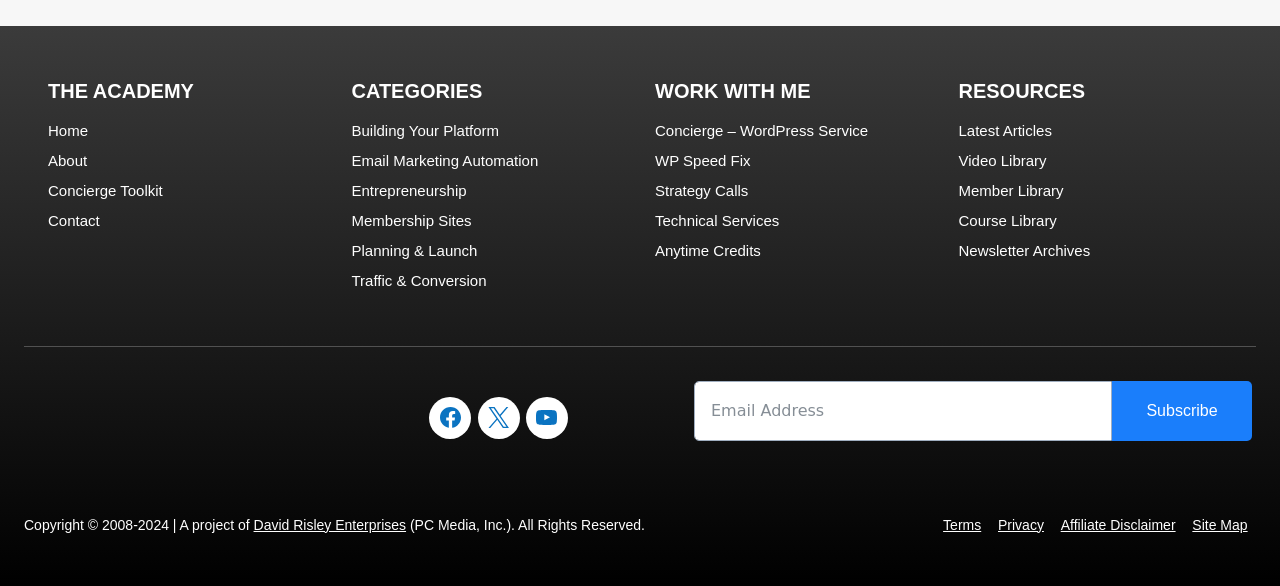Could you specify the bounding box coordinates for the clickable section to complete the following instruction: "Click on the 'РІЗНИЦЯ МІЖ ФАХОМ І СПЕЦІАЛЬНІСТЮ' link"?

None